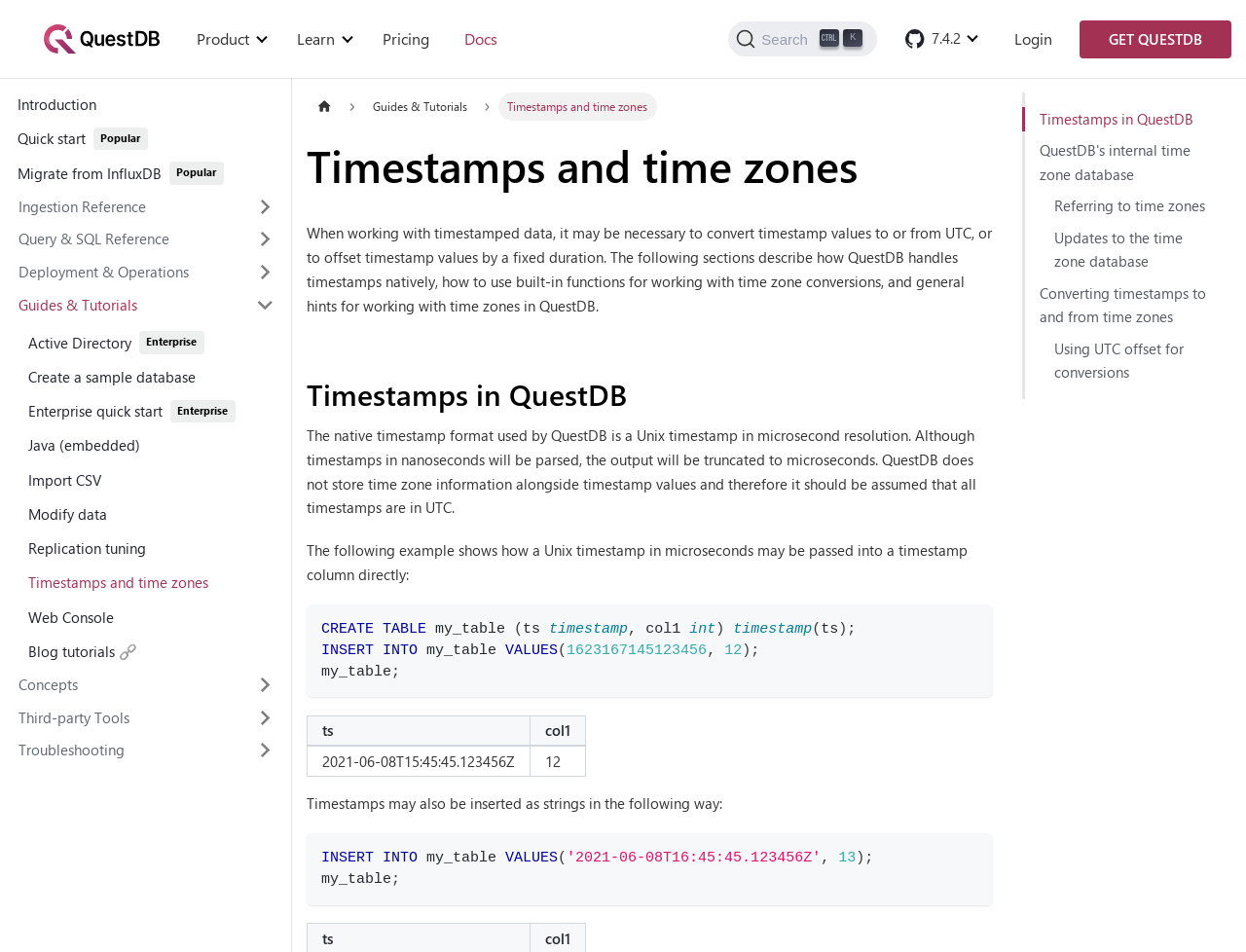From the element description: "Replication tuning", extract the bounding box coordinates of the UI element. The coordinates should be expressed as four float numbers between 0 and 1, in the order [left, top, right, bottom].

[0.017, 0.556, 0.229, 0.592]